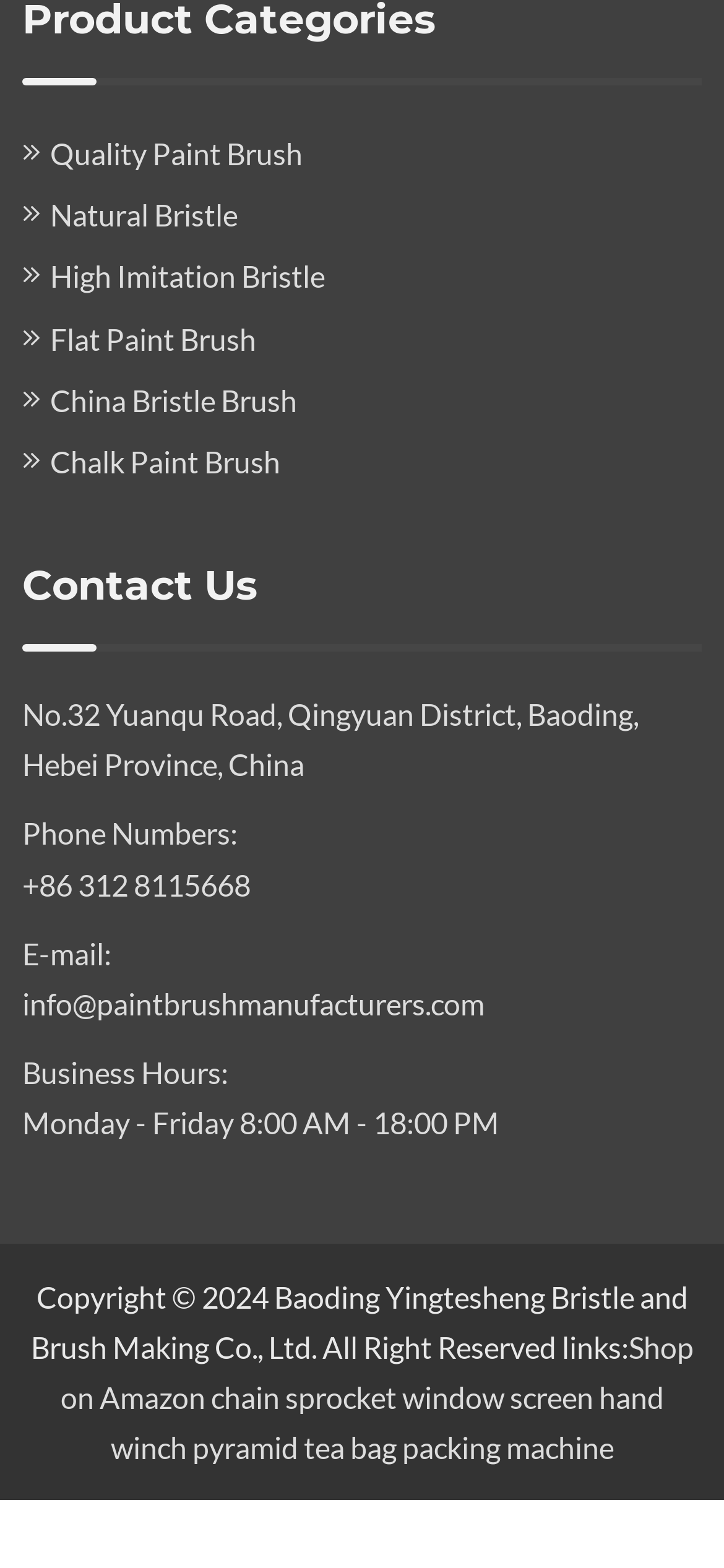Kindly provide the bounding box coordinates of the section you need to click on to fulfill the given instruction: "Click on Quality Paint Brush".

[0.031, 0.087, 0.418, 0.109]